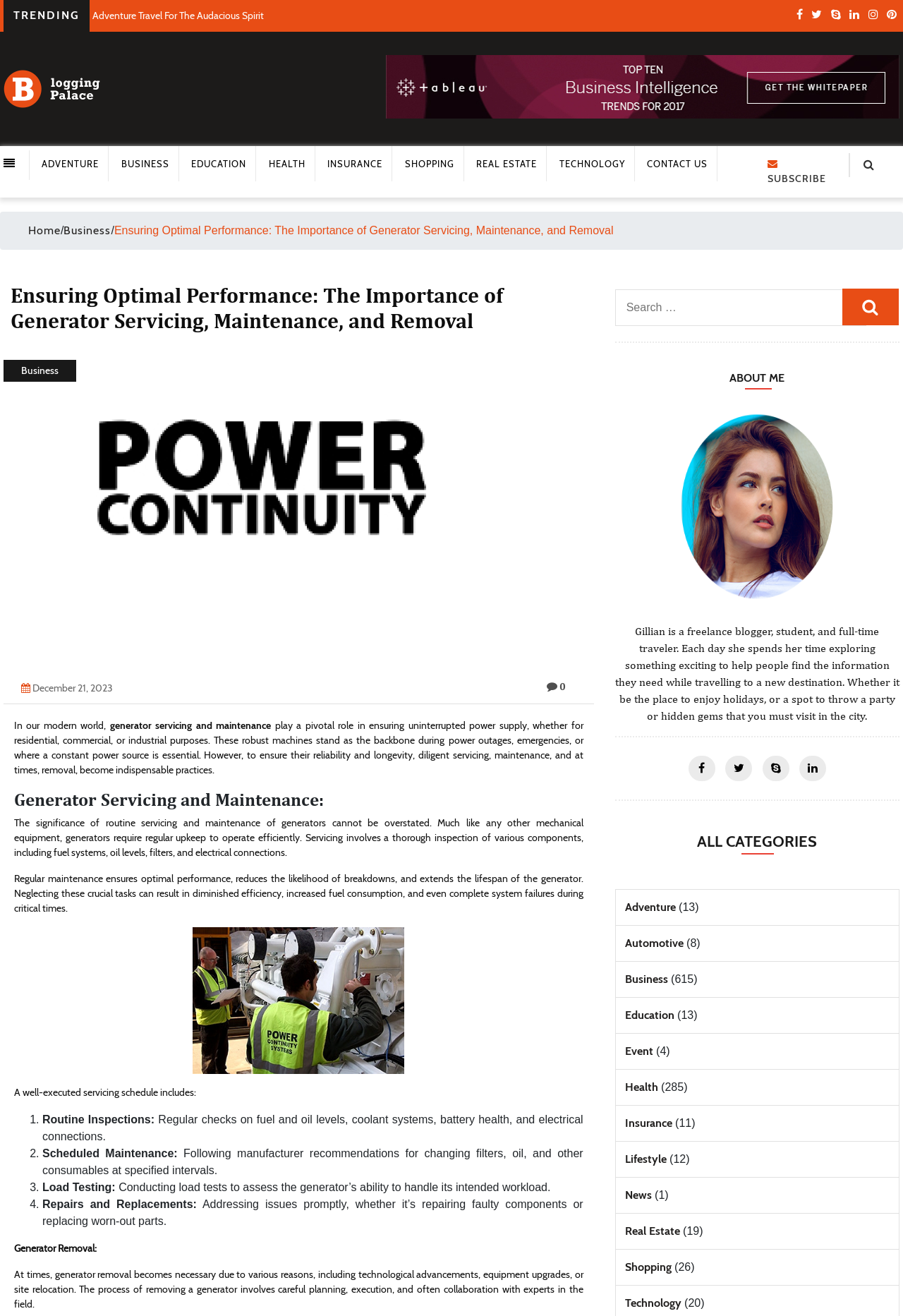Given the content of the image, can you provide a detailed answer to the question?
Who is the author of the articles on this website?

The webpage has an 'ABOUT ME' section which describes the author, Gillian, as a freelance blogger, student, and full-time traveler who writes articles to help people find the information they need while traveling to a new destination.